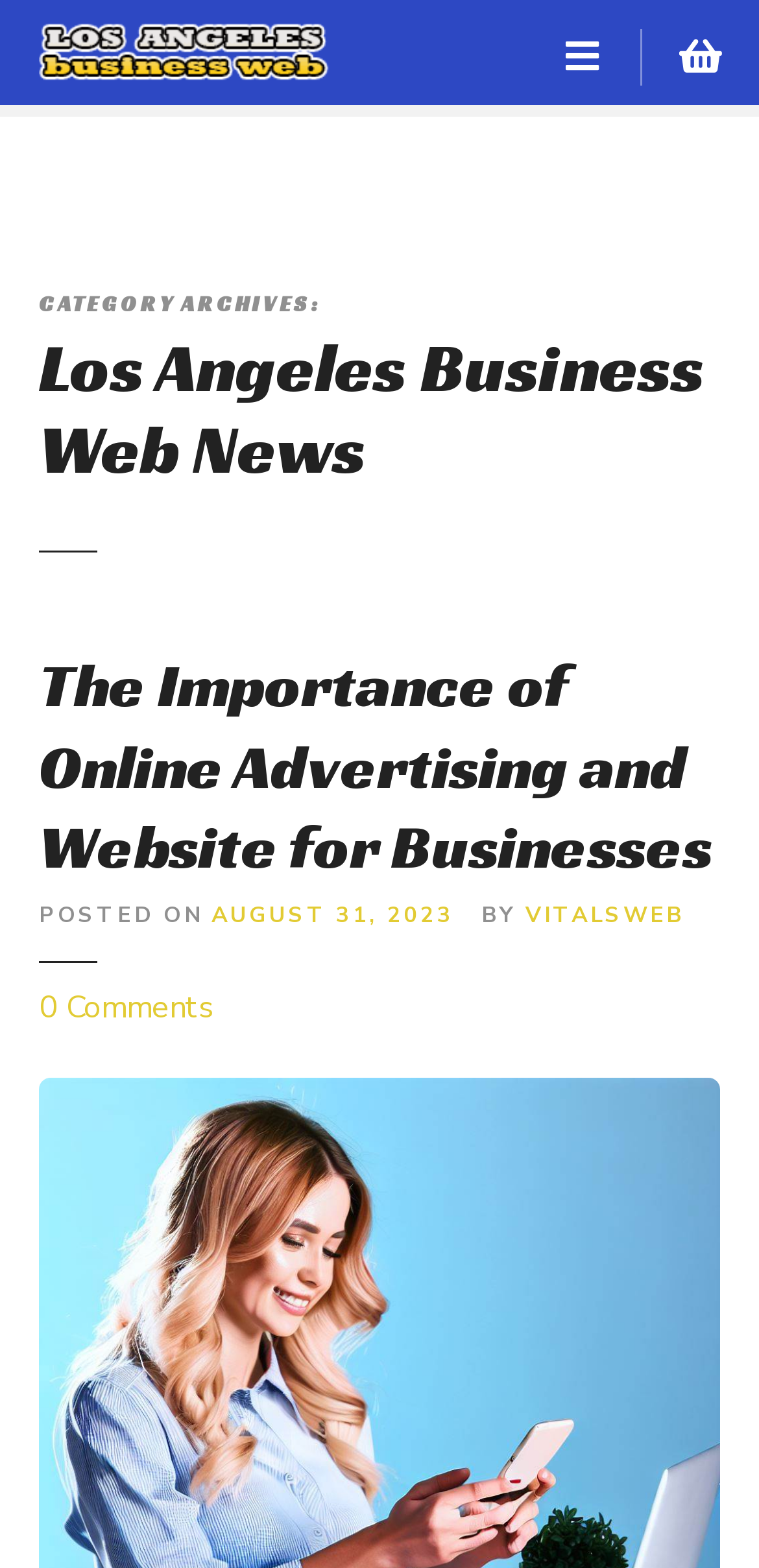Please answer the following question using a single word or phrase: 
Who is the author of the latest article?

VITALSWEB